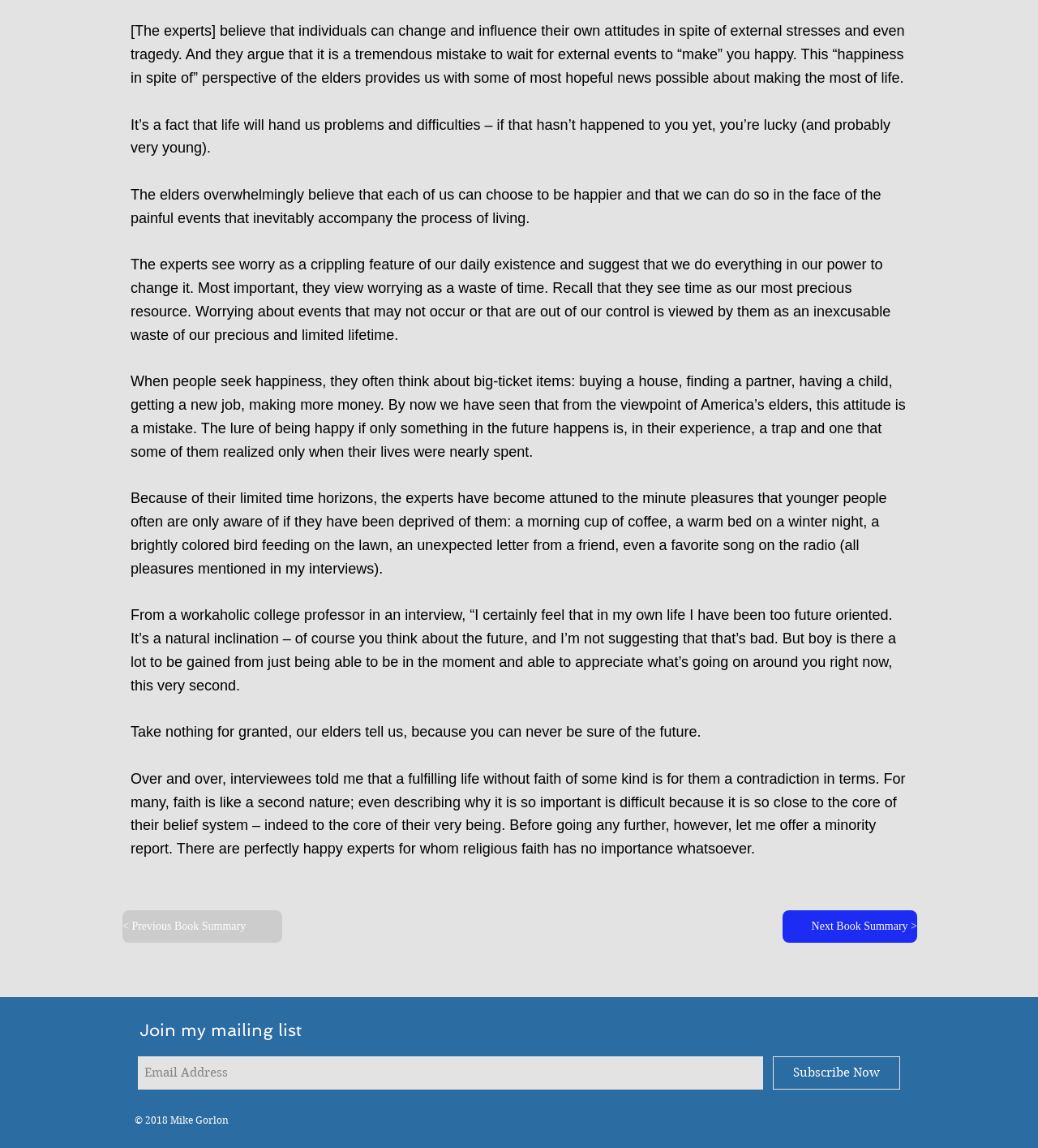Please examine the image and provide a detailed answer to the question: What is the purpose of the 'Subscribe Now' button?

The 'Subscribe Now' button is located in the 'Slideshow' region and is accompanied by a textbox for entering an email address, which suggests that its purpose is to allow users to join a mailing list.